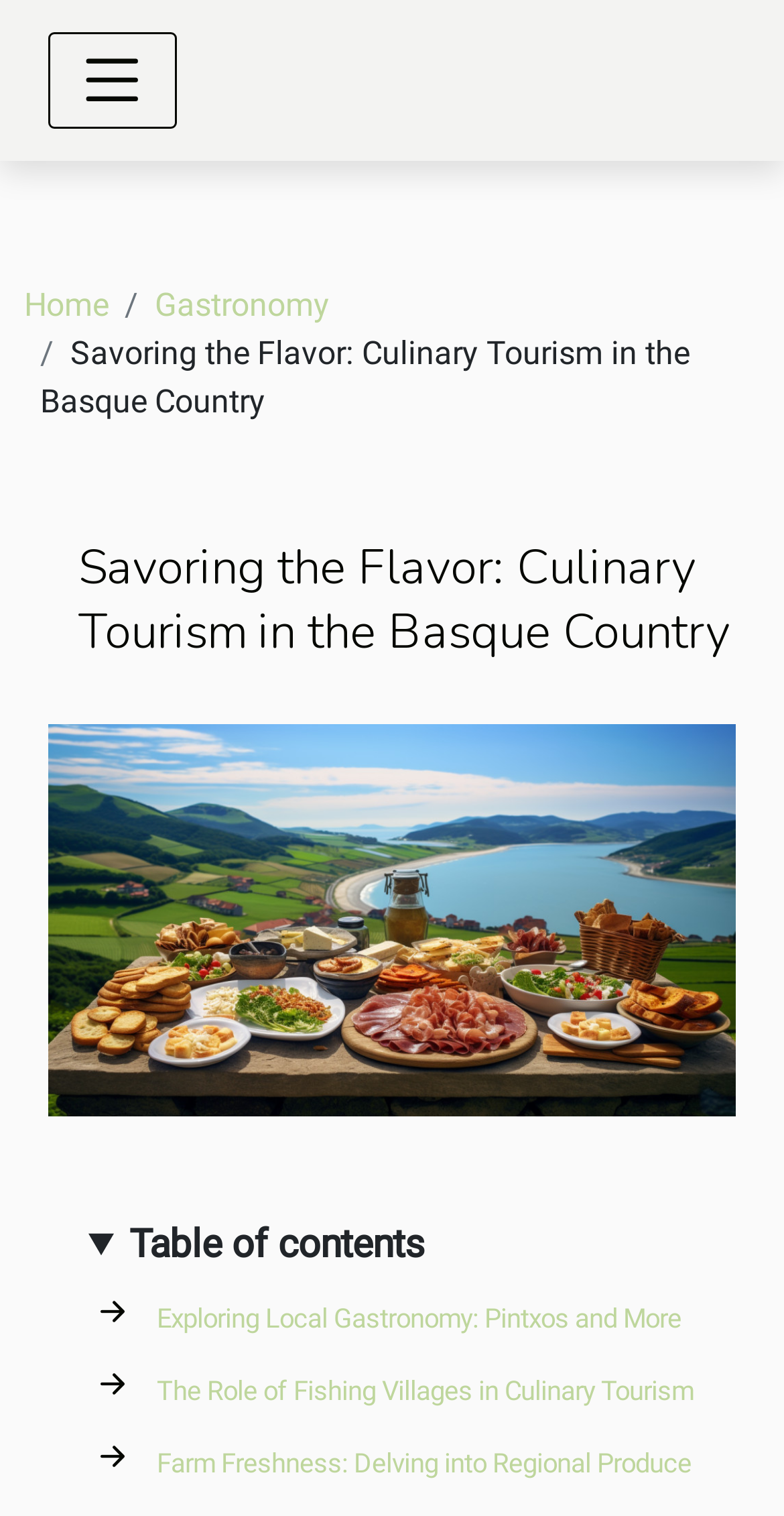Provide the bounding box coordinates of the HTML element this sentence describes: "Home".

[0.031, 0.188, 0.138, 0.213]